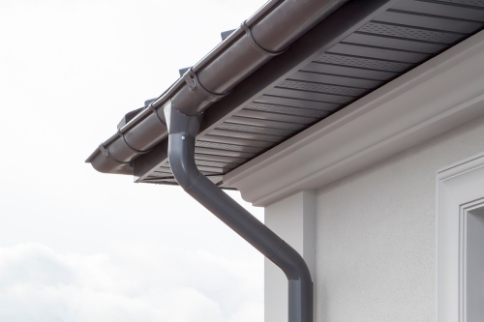Please give a concise answer to this question using a single word or phrase: 
What is the purpose of the downspout?

channels water away